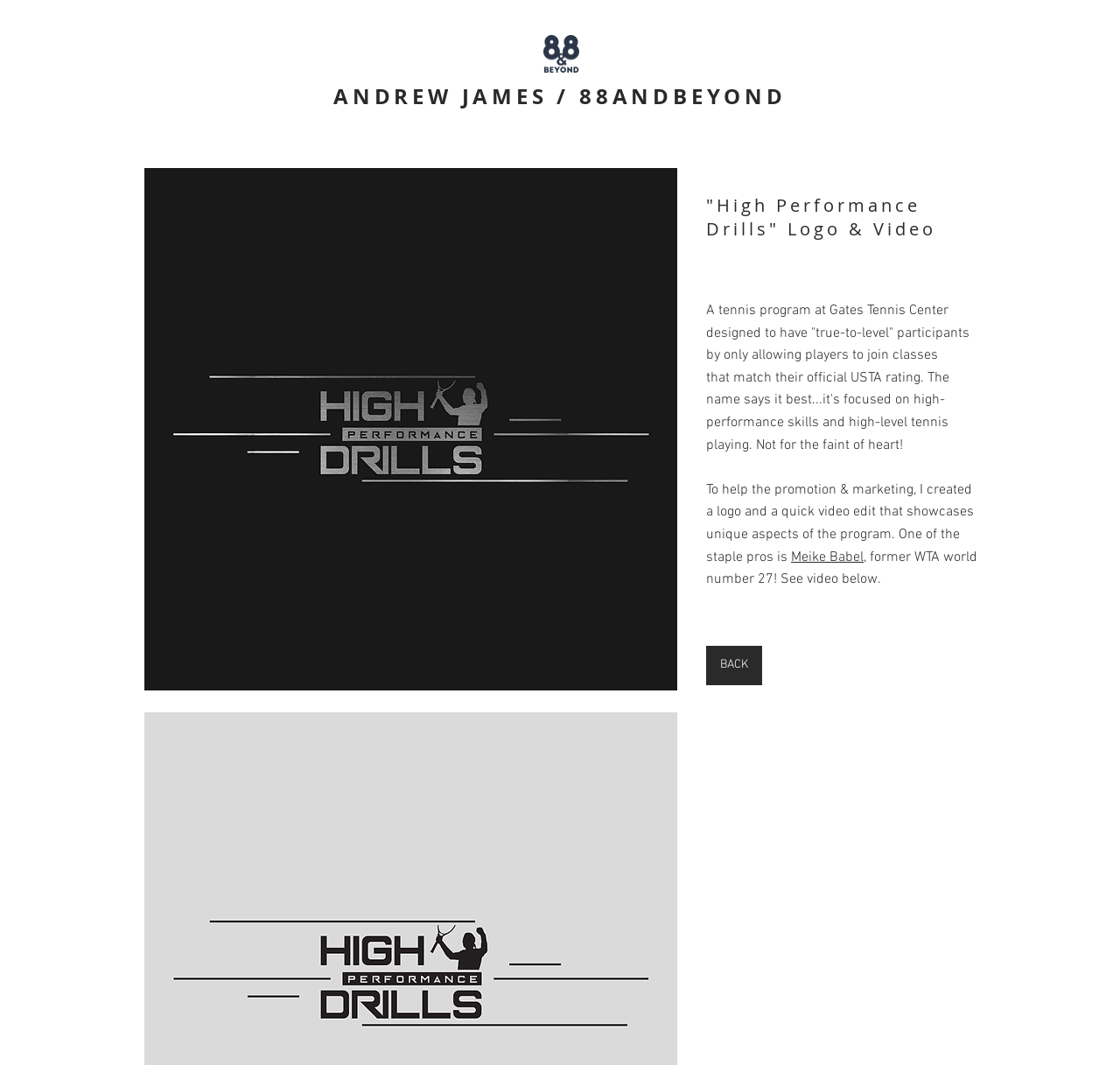Deliver a detailed narrative of the webpage's visual and textual elements.

The webpage is about High Performance Drills, a tennis program at Gates Tennis Center. At the top left, there is an image of the logo "88LOGO1_edited_edited_edited.png". Below it, there is a link to "ANDREW JAMES / 88ANDBEYOND" that spans across most of the width of the page. 

To the right of the link, there is a button with the text "High Performance Drills Logo" that has a popup menu. The button is accompanied by an image of the High Performance Drills logo. 

Below the link and the button, there is a heading that reads '"High Performance Drills" Logo & Video'. Underneath the heading, there is a paragraph of text that describes the tennis program, stating that it is designed for players with official USTA ratings and focuses on high-performance skills and high-level tennis playing. 

Following the paragraph, there is another block of text that explains the creation of a logo and a video edit to promote the program. The text mentions that one of the program's pros is Meike Babel, a former WTA world number 27. 

Below the text, there is a link to Meike Babel's name, and a sentence that reads "See video below." At the bottom right, there is a link to "BACK".